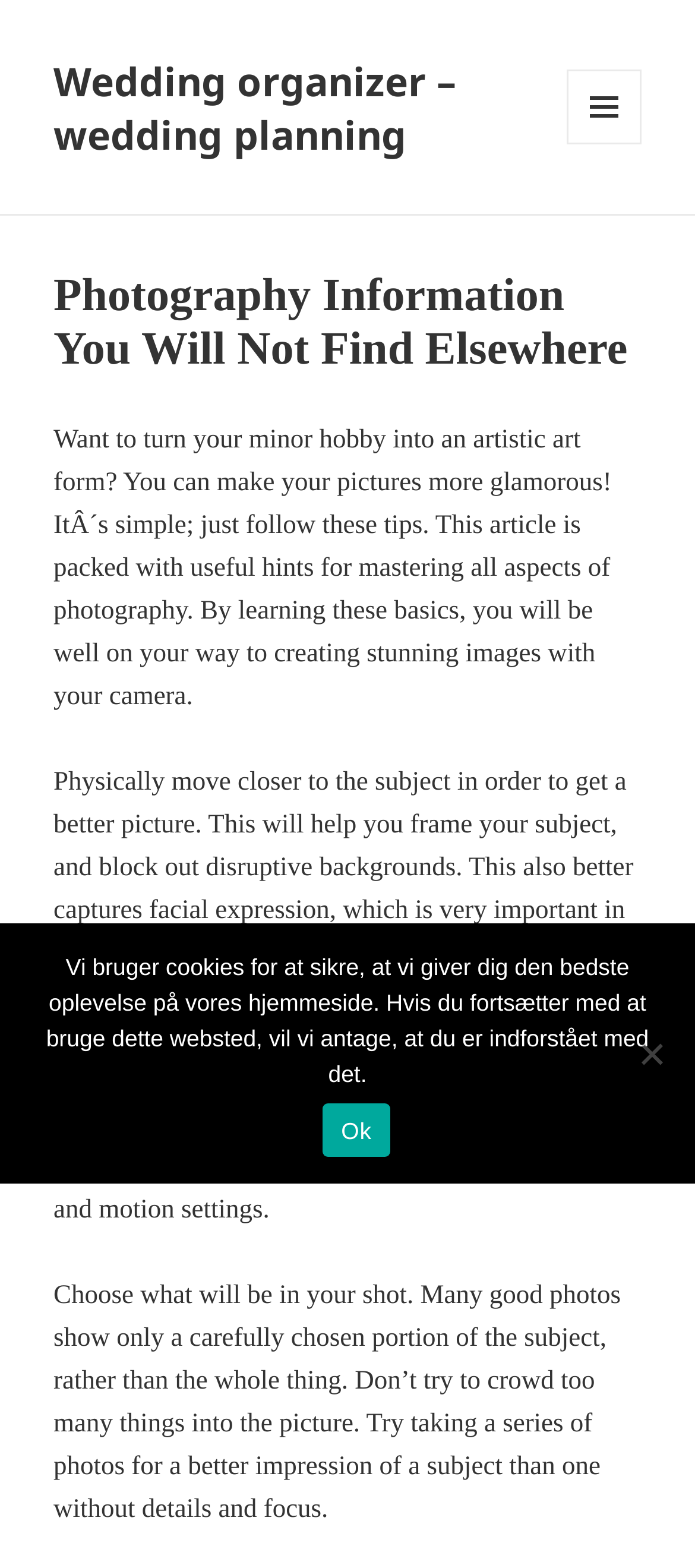Illustrate the webpage with a detailed description.

The webpage is about photography tips and techniques. At the top left, there is a link to "Wedding organizer – wedding planning" and a button labeled "MENU OG WIDGETS" on the top right. Below the button, there is a header section with a heading that reads "Photography Information You Will Not Find Elsewhere". 

Under the header, there is a brief introduction to the article, which explains that it will provide useful hints for mastering all aspects of photography. The introduction is followed by four paragraphs of text, each providing a specific photography tip. The first tip advises physically moving closer to the subject to get a better picture, the second emphasizes the importance of simplicity in photography, the third suggests focusing on a carefully chosen portion of the subject, and the fourth recommends taking a series of photos to capture details.

At the bottom of the page, there is a cookie notice dialog with a message in Danish, which translates to "We use cookies to ensure that we give you the best experience on our website. If you continue to use this website, we will assume that you are okay with it." The dialog has two buttons, "Ok" and "Nej" (meaning "No" in Danish), allowing users to accept or decline the use of cookies.